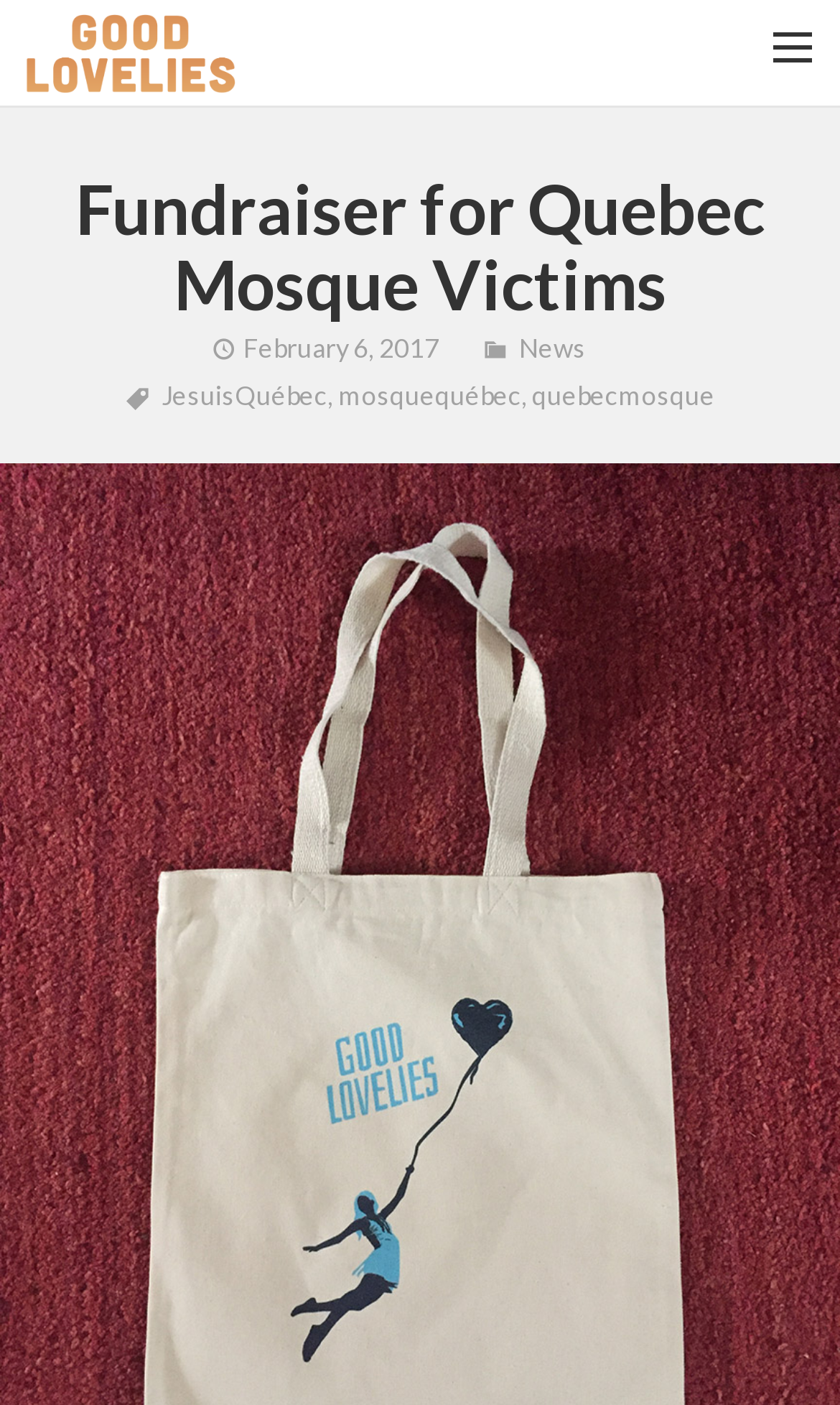Give a one-word or short-phrase answer to the following question: 
What is the date of the fundraiser?

February 6, 2017